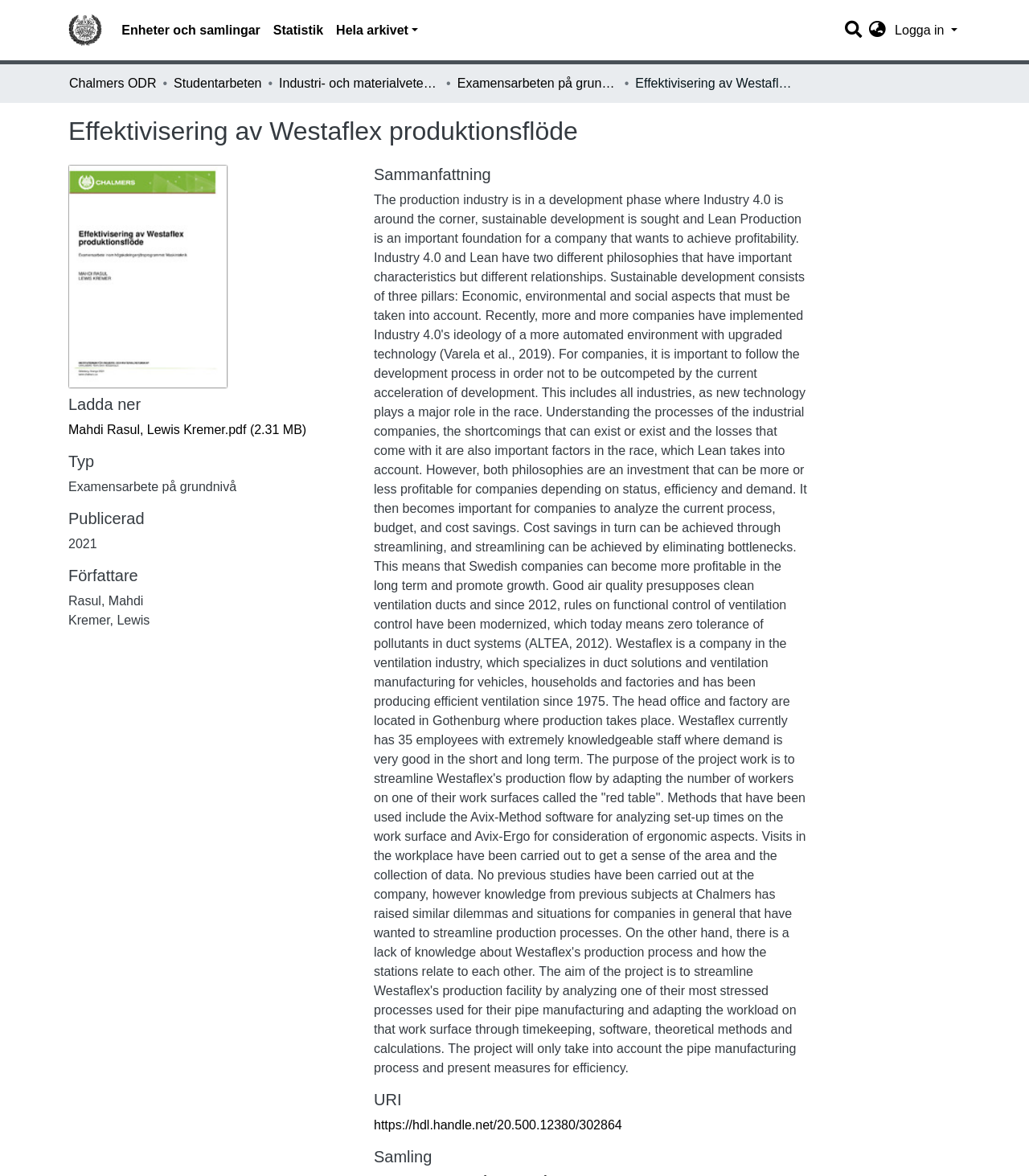Use a single word or phrase to answer the question:
What is the URL of the document described on this webpage?

https://hdl.handle.net/20.500.12380/302864